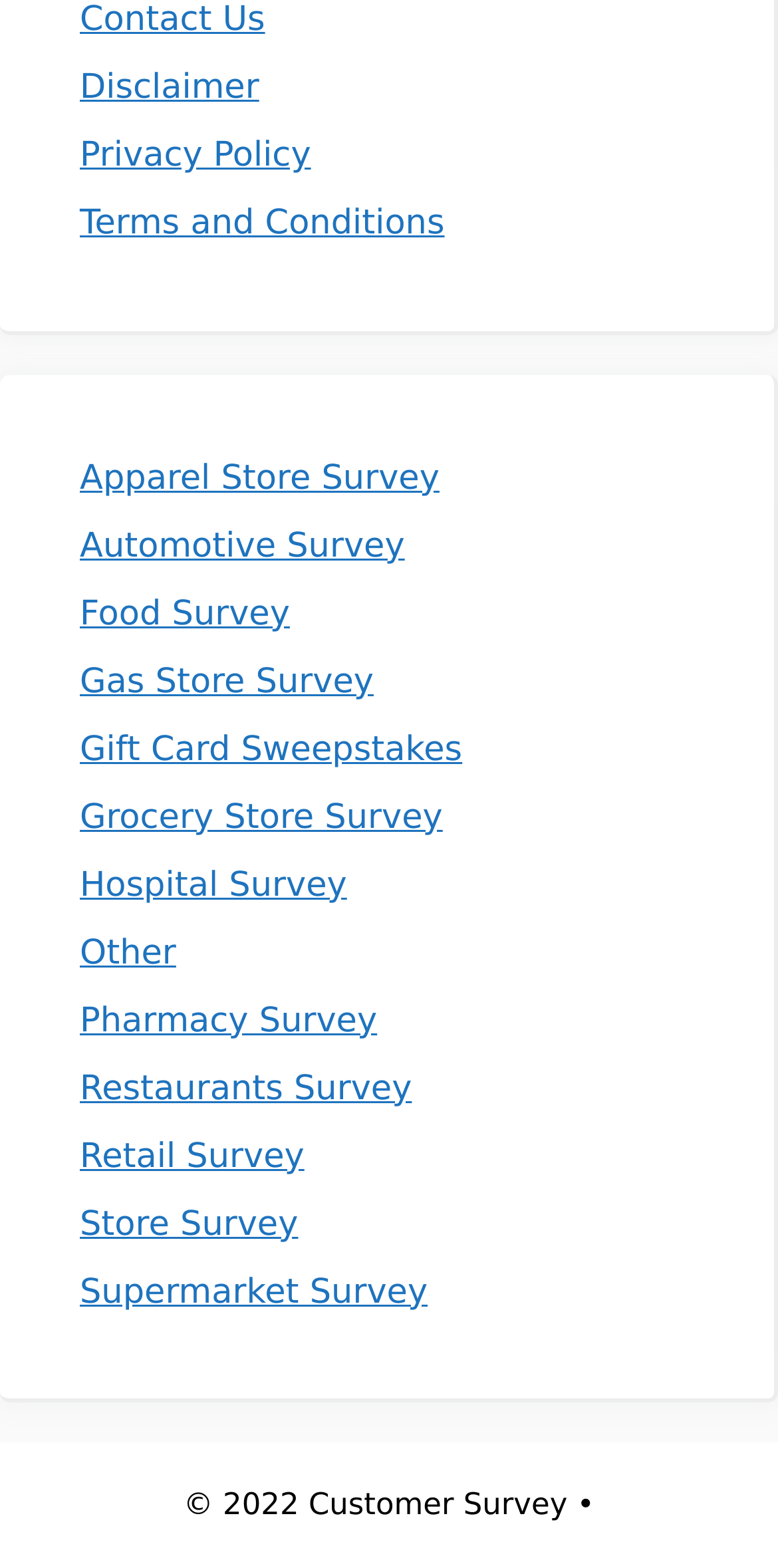What is the purpose of the 'Apparel Store Survey' link?
Please use the image to provide a one-word or short phrase answer.

To take a survey